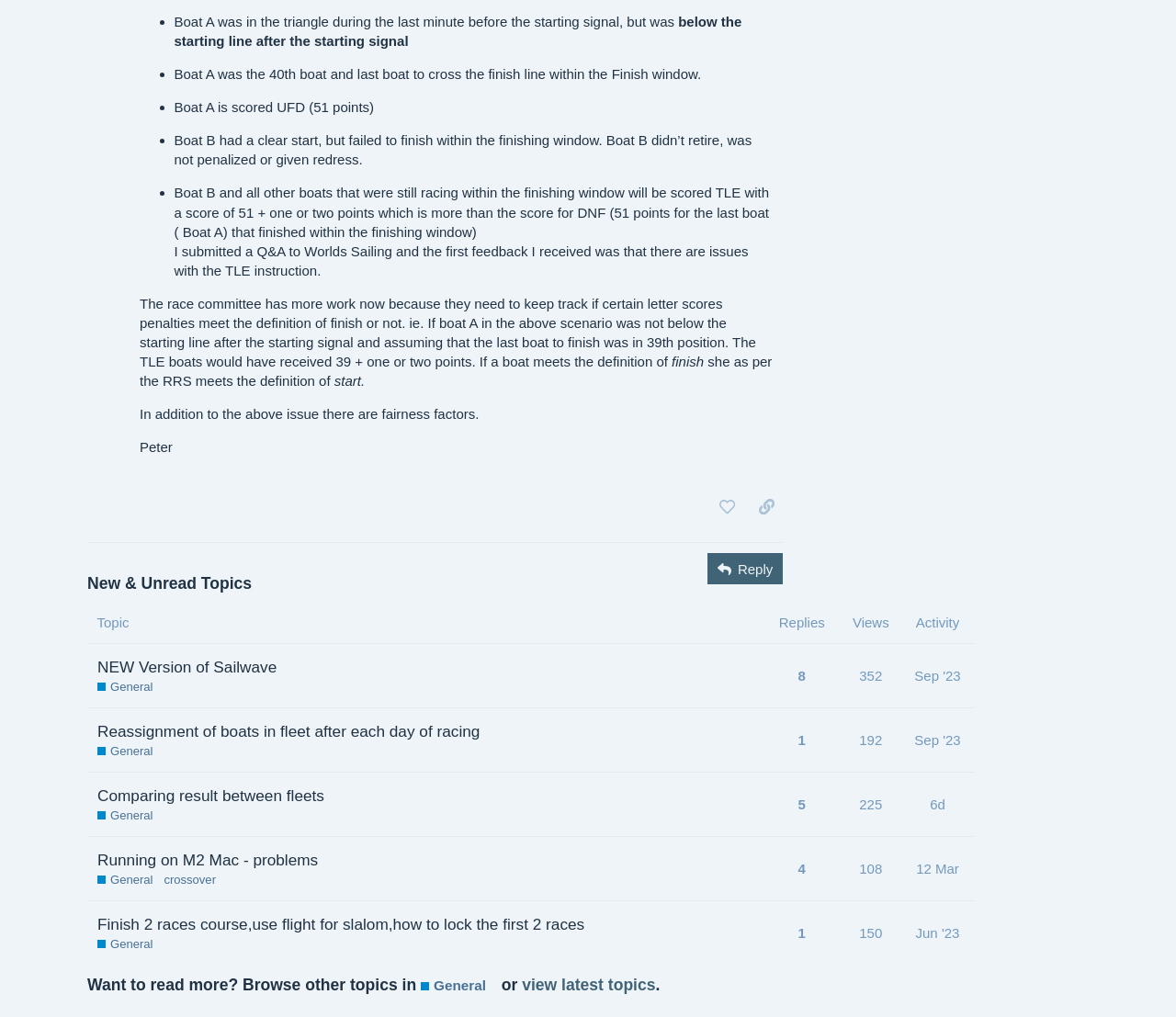How many replies does the first topic have?
Provide a comprehensive and detailed answer to the question.

I looked at the first topic in the list and found the text 'This topic has 8 replies' which indicates that the first topic has 8 replies.